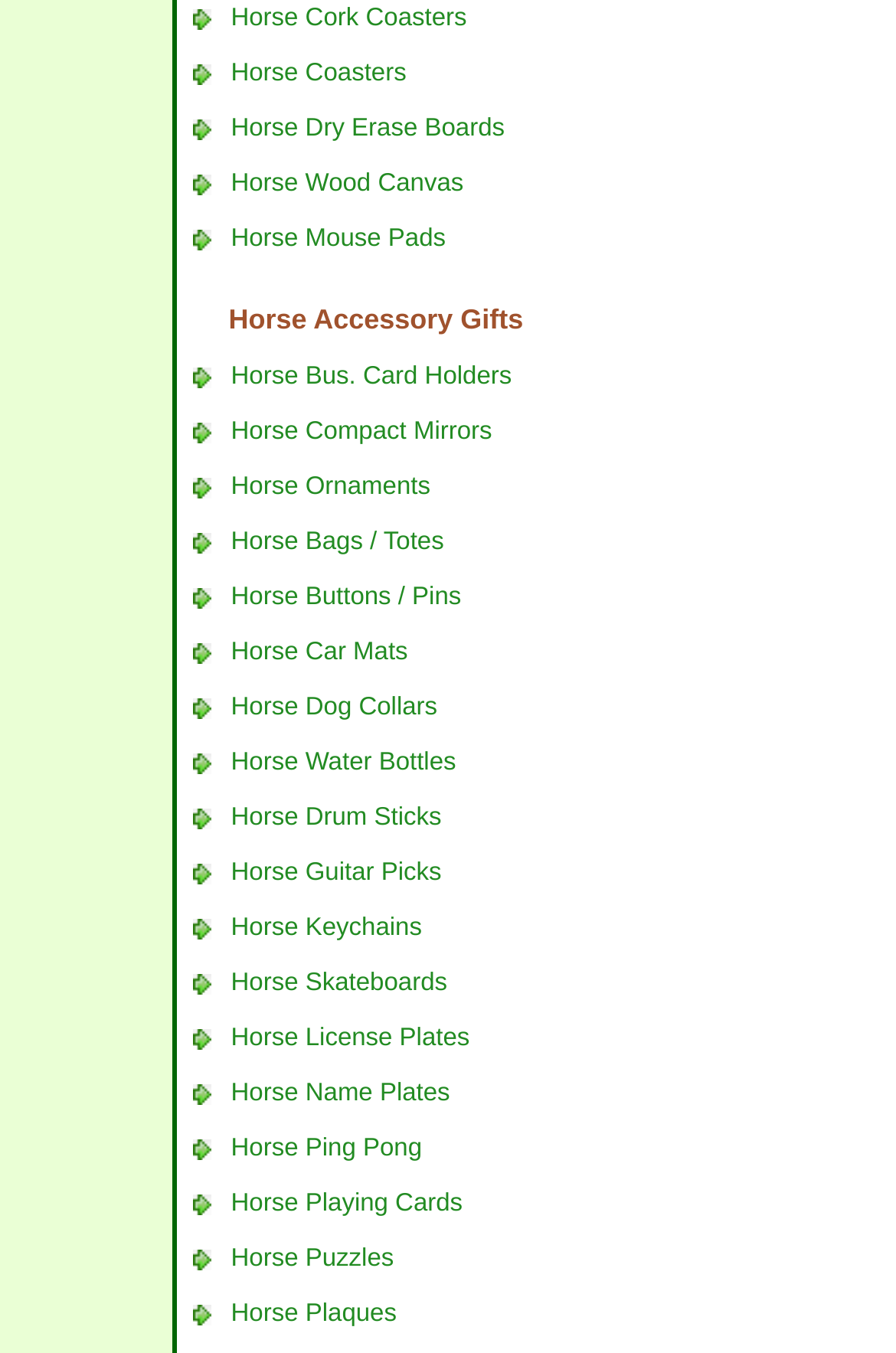Determine the bounding box coordinates for the area that should be clicked to carry out the following instruction: "View Horse Coasters".

[0.258, 0.043, 0.454, 0.064]